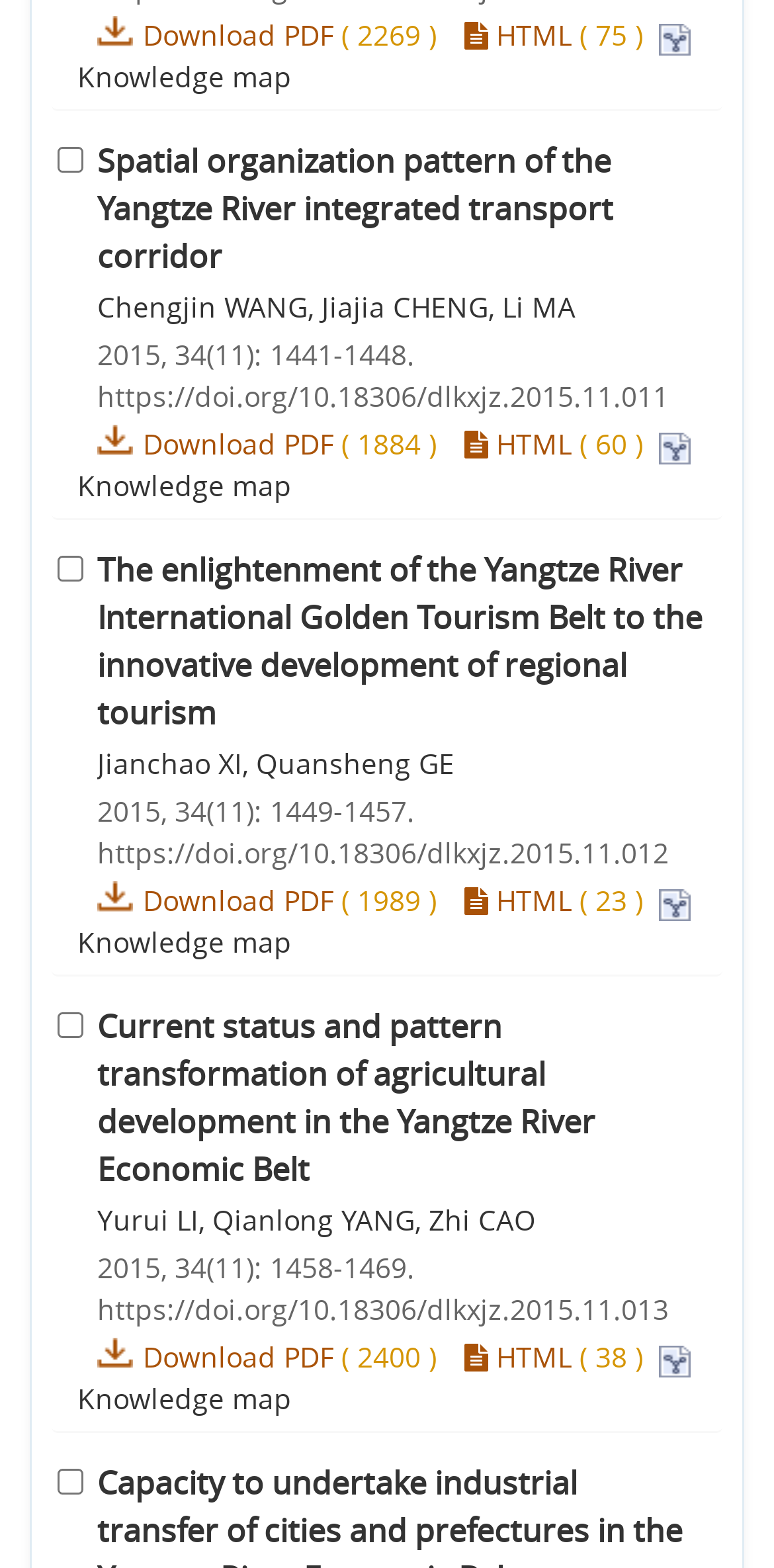Please find and report the bounding box coordinates of the element to click in order to perform the following action: "Download PDF". The coordinates should be expressed as four float numbers between 0 and 1, in the format [left, top, right, bottom].

[0.126, 0.011, 0.431, 0.037]